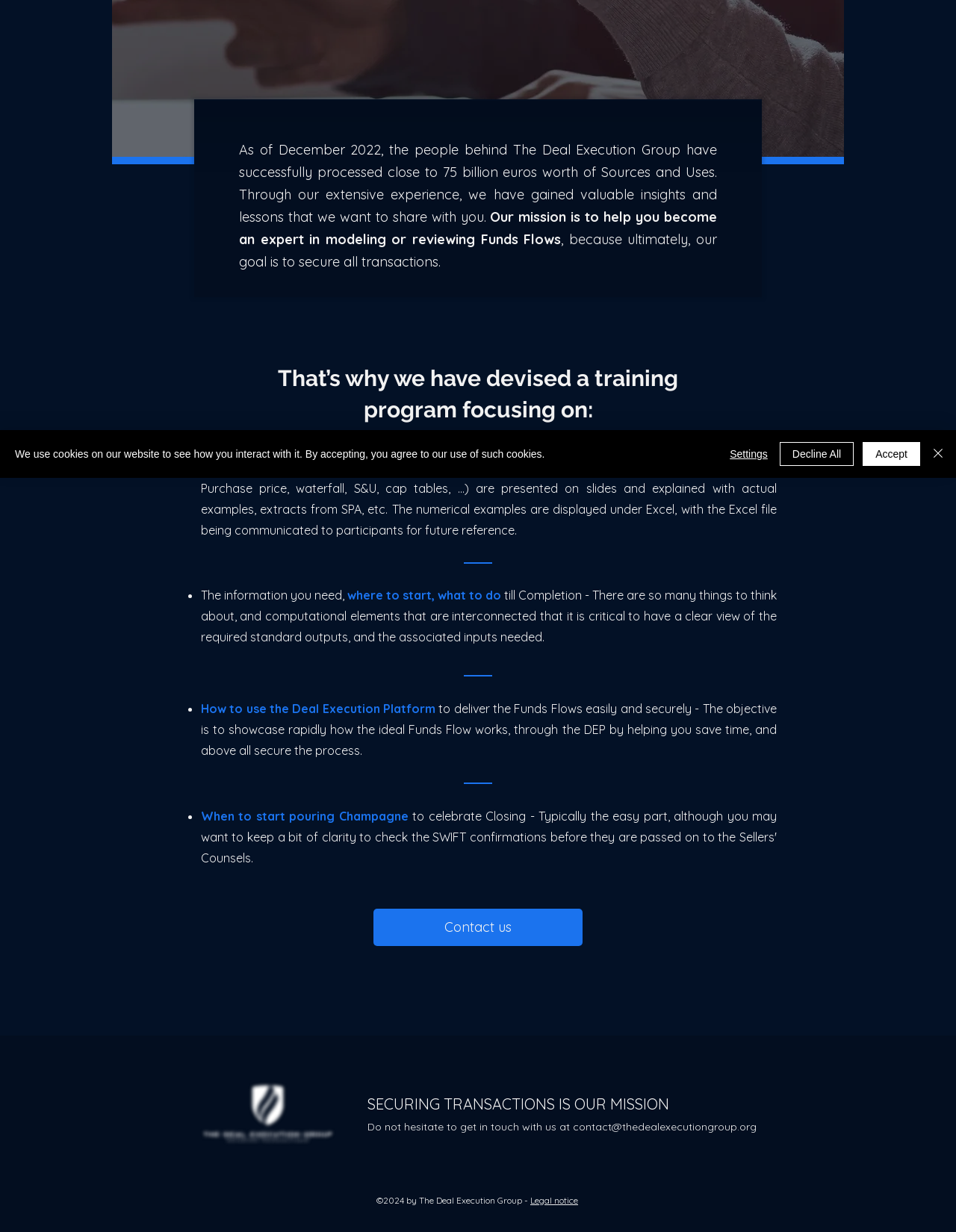Given the description of the UI element: "Health Tech", predict the bounding box coordinates in the form of [left, top, right, bottom], with each value being a float between 0 and 1.

None